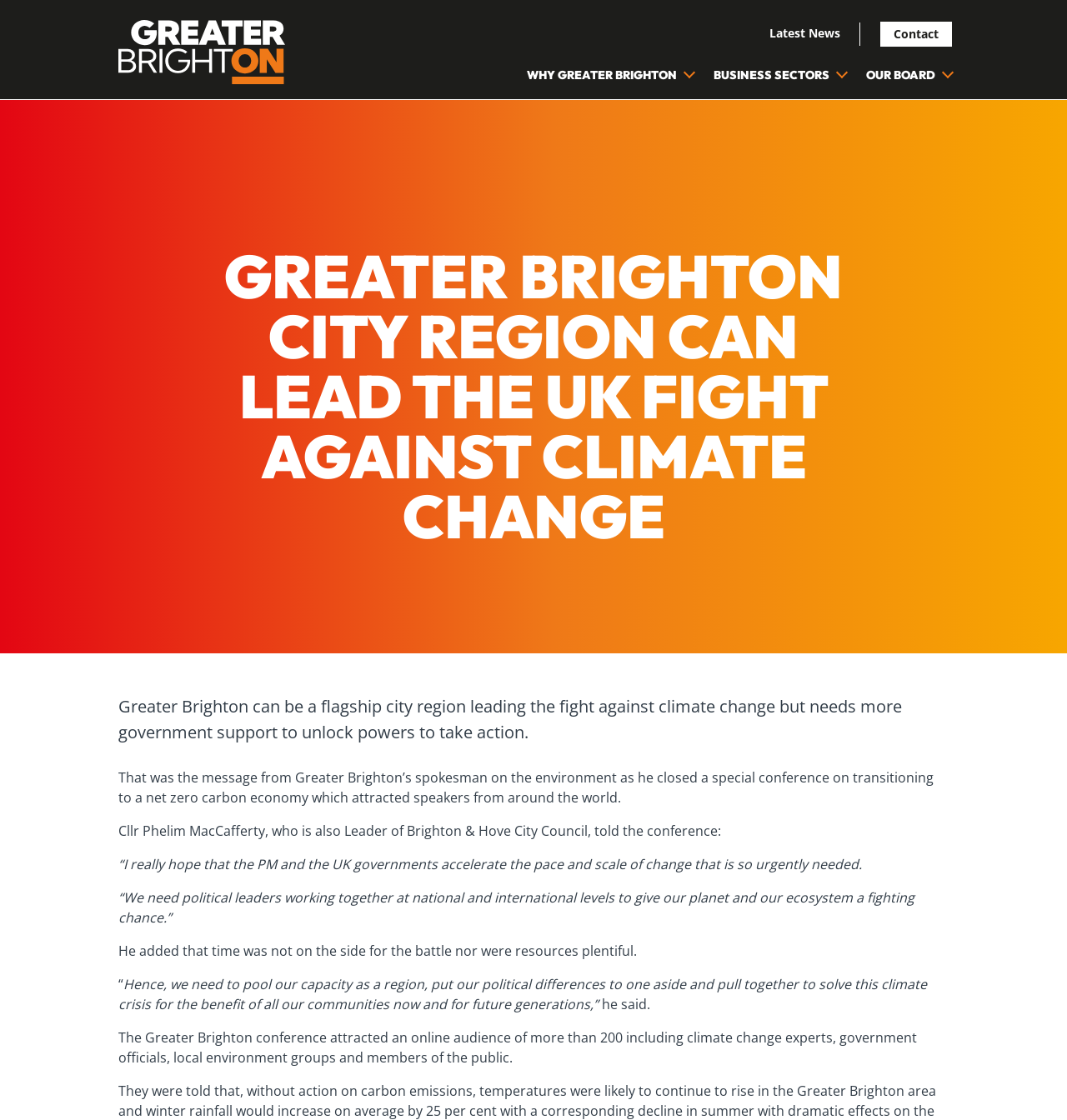Determine the bounding box coordinates for the element that should be clicked to follow this instruction: "go to home page". The coordinates should be given as four float numbers between 0 and 1, in the format [left, top, right, bottom].

None